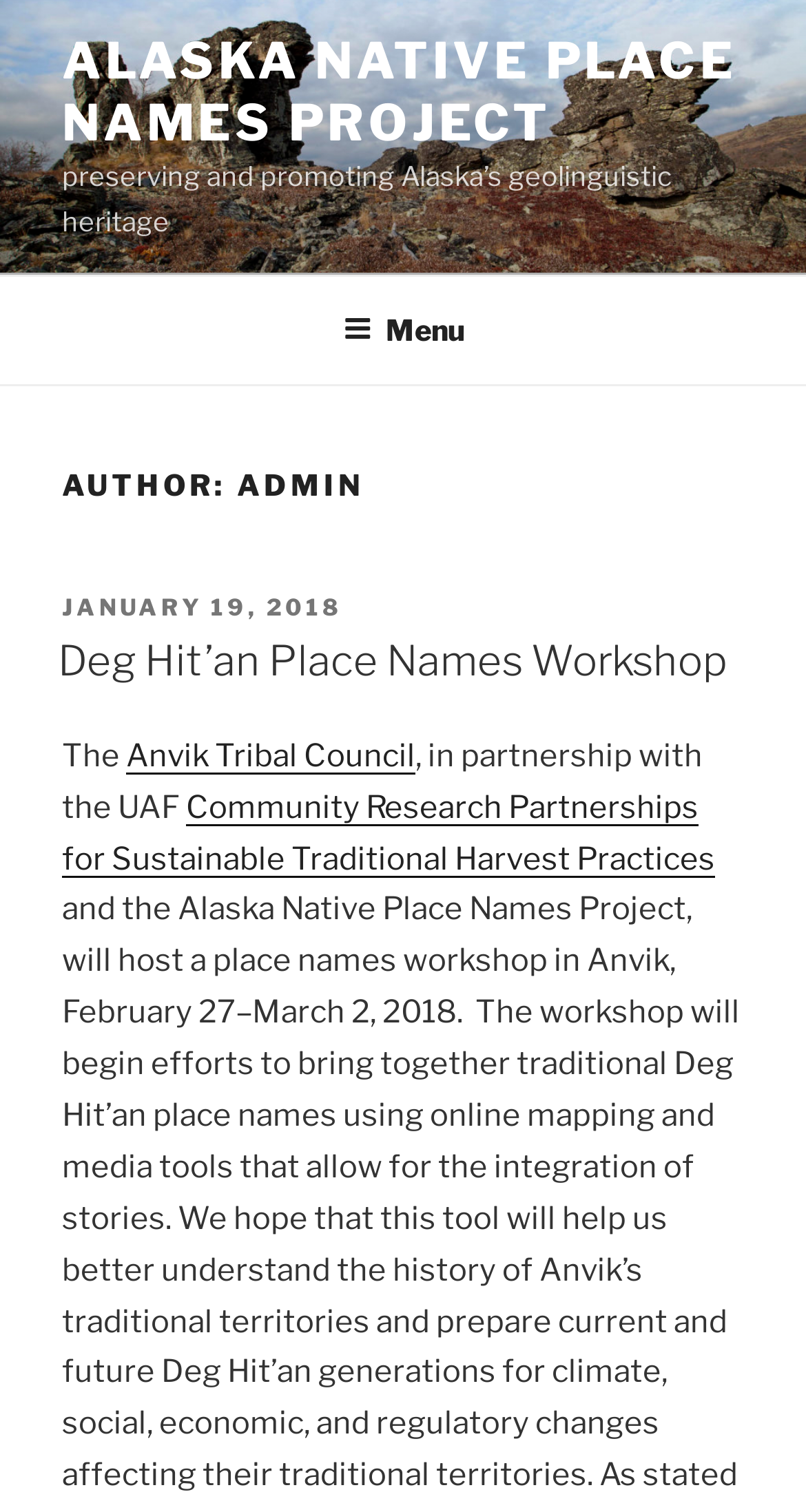What is the topic of the workshop?
Can you provide an in-depth and detailed response to the question?

The topic of the workshop can be found in the heading 'Deg Hit’an Place Names Workshop' on the page. This heading is located in the post content.